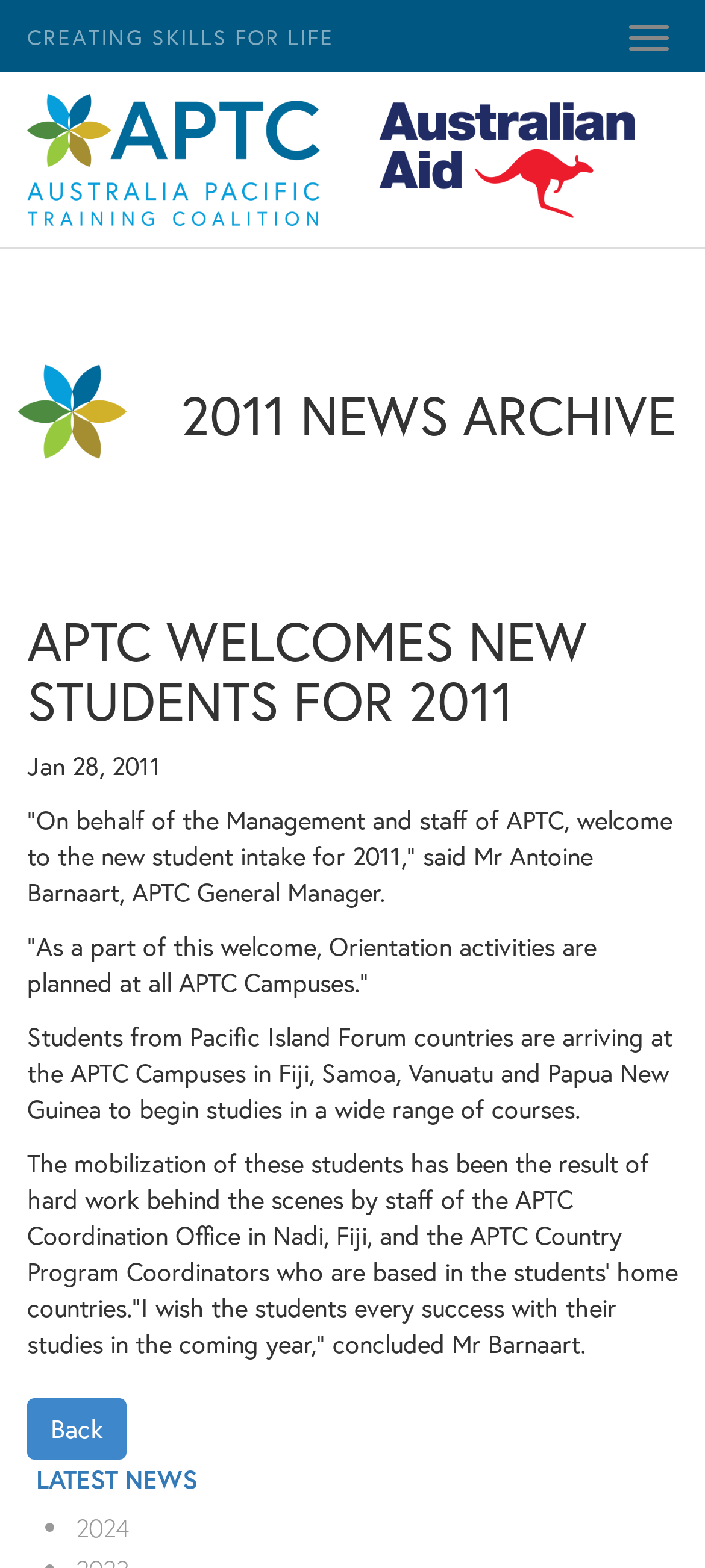Determine the bounding box for the HTML element described here: "2024". The coordinates should be given as [left, top, right, bottom] with each number being a float between 0 and 1.

[0.108, 0.963, 0.962, 0.986]